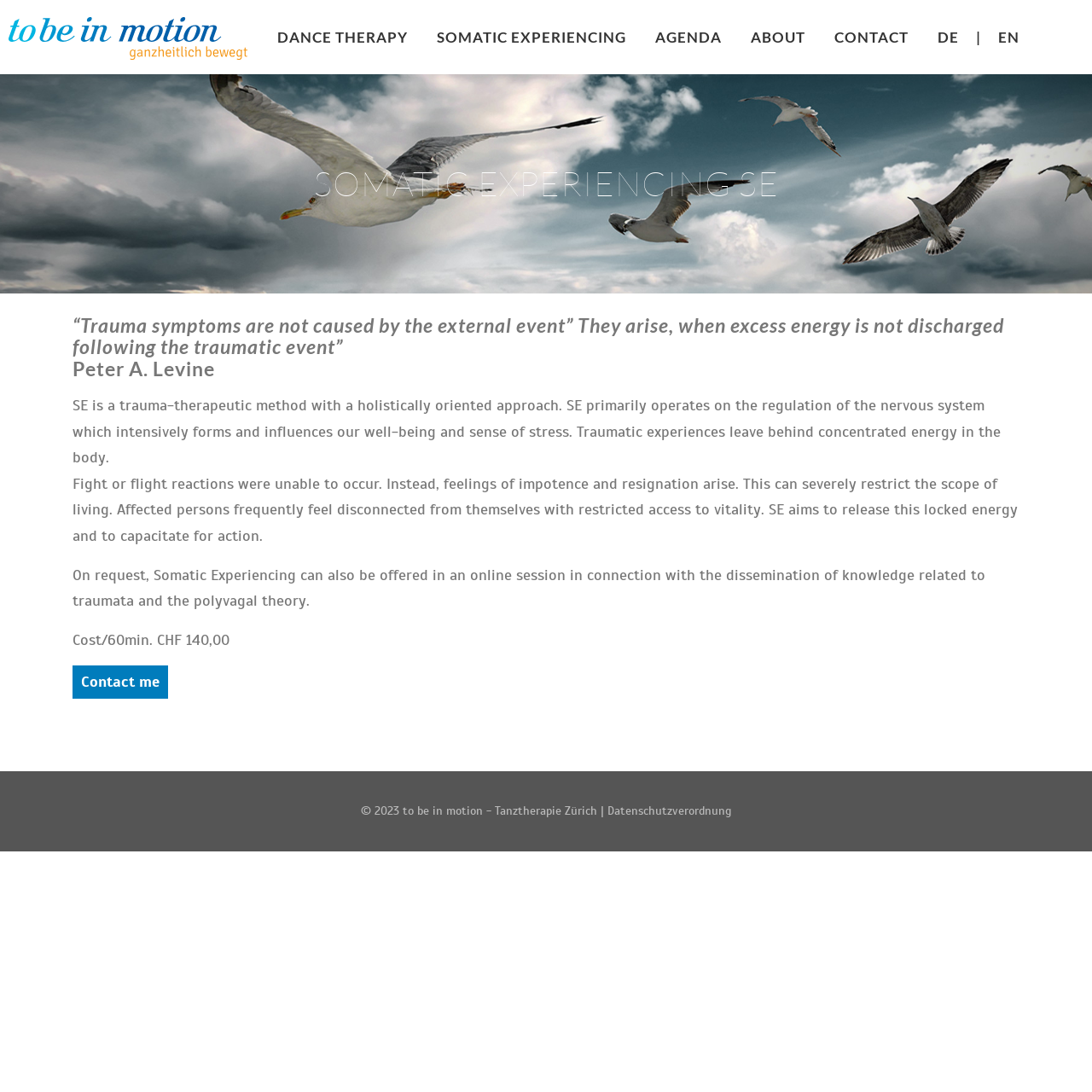Can you find the bounding box coordinates of the area I should click to execute the following instruction: "Switch to English"?

[0.912, 0.0, 0.934, 0.068]